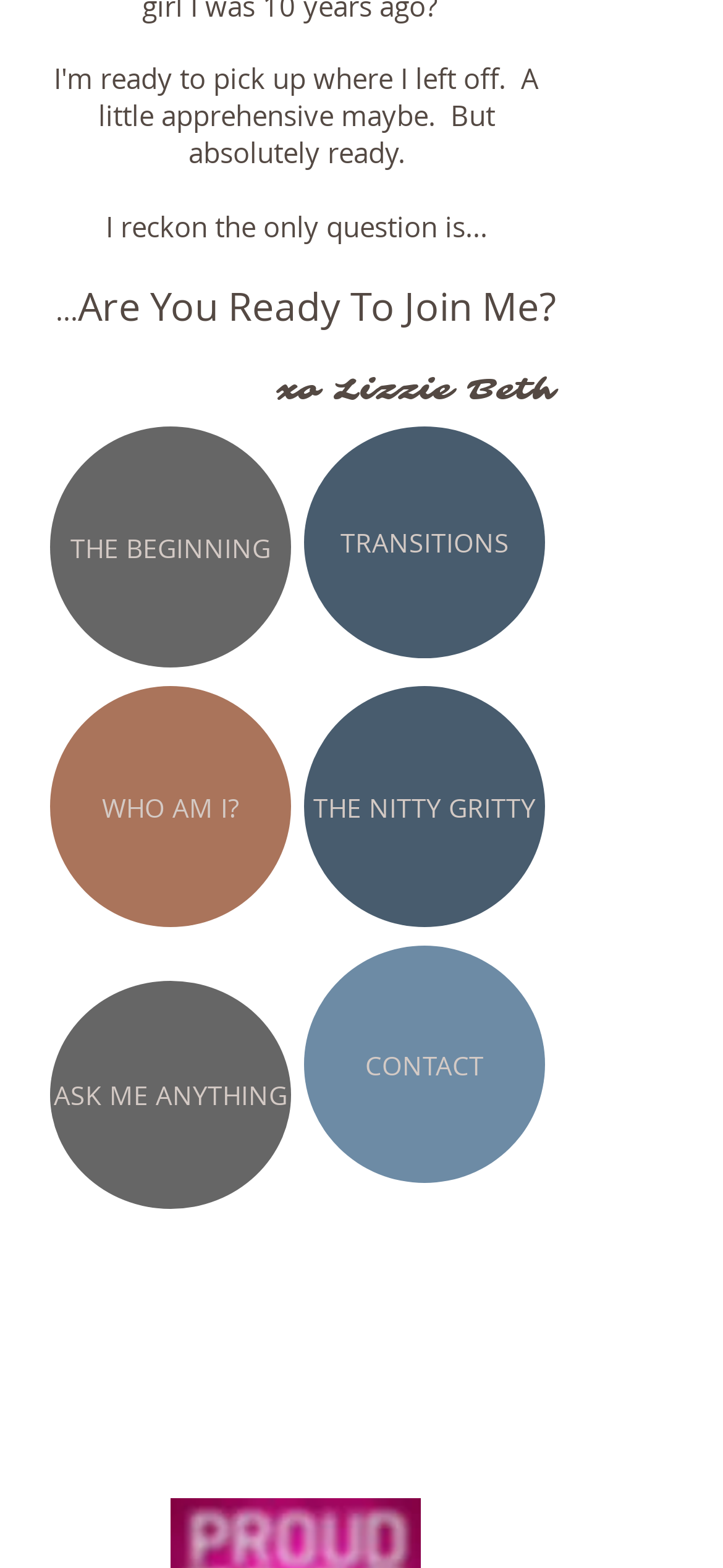Please reply to the following question with a single word or a short phrase:
What is the first link on the webpage?

THE BEGINNING